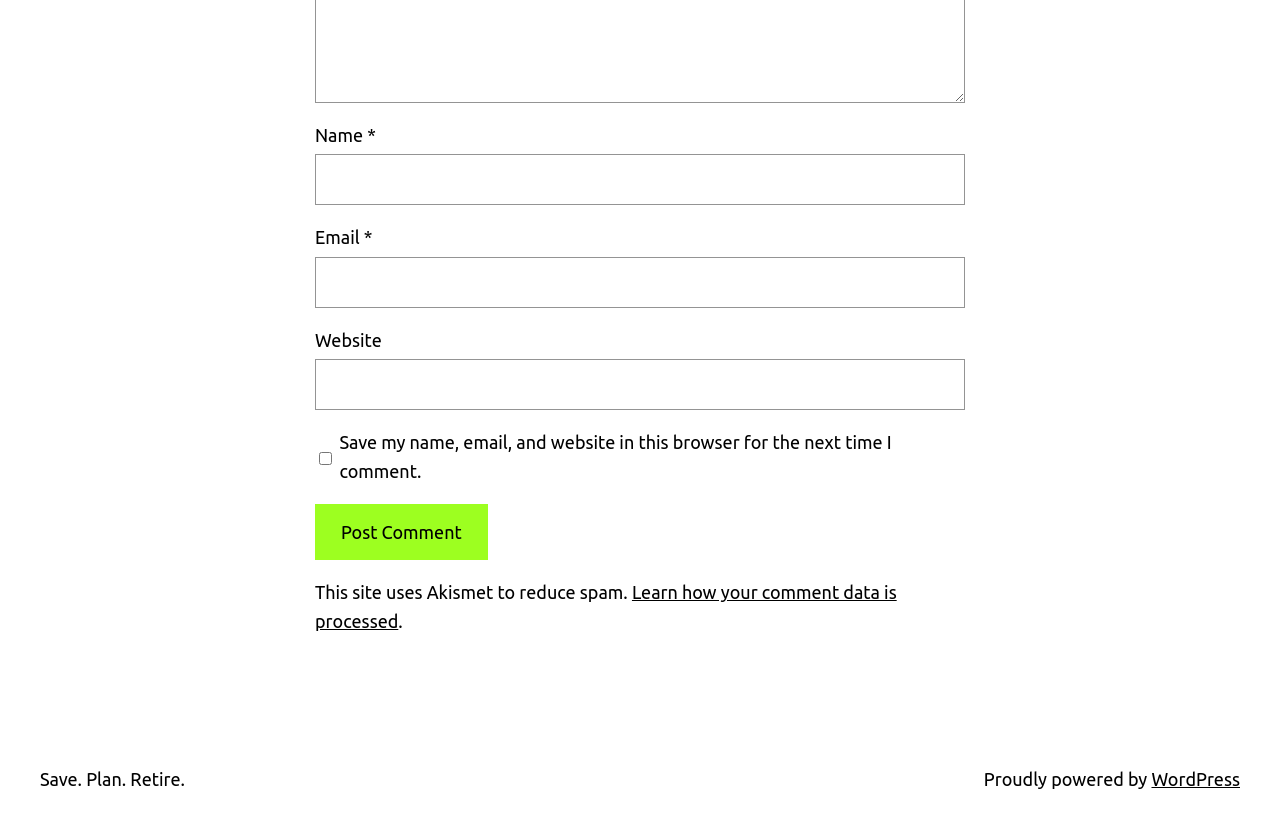Carefully observe the image and respond to the question with a detailed answer:
What is the purpose of the checkbox?

The checkbox is labeled 'Save my name, email, and website in this browser for the next time I comment.' This suggests that its purpose is to save the user's comment data for future use.